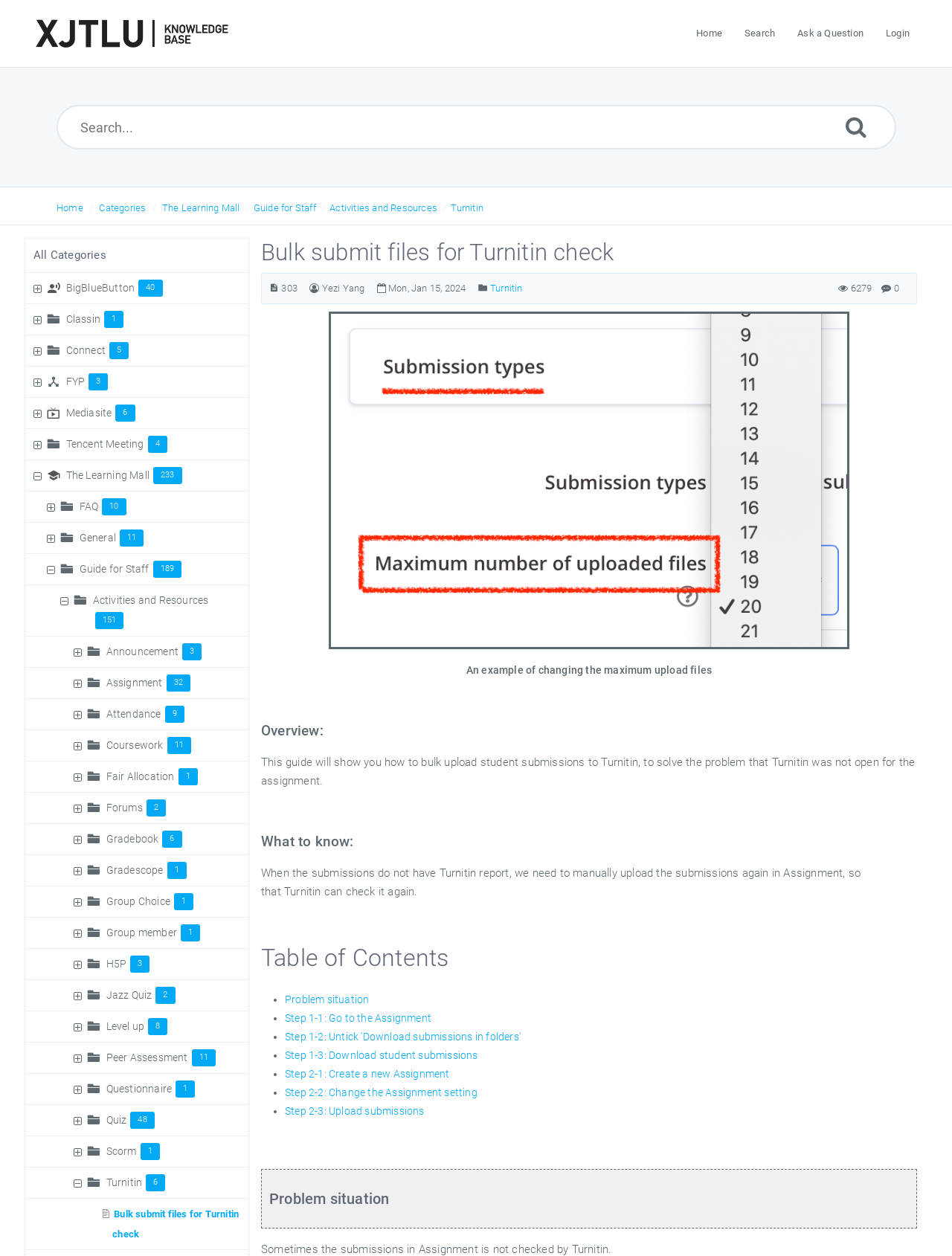How many links are there in the top navigation bar?
Using the information from the image, answer the question thoroughly.

I counted the links in the top navigation bar, which are 'Home', 'Search', 'Ask a Question', 'Login', and the 'Logo' link. Therefore, there are 5 links in total.